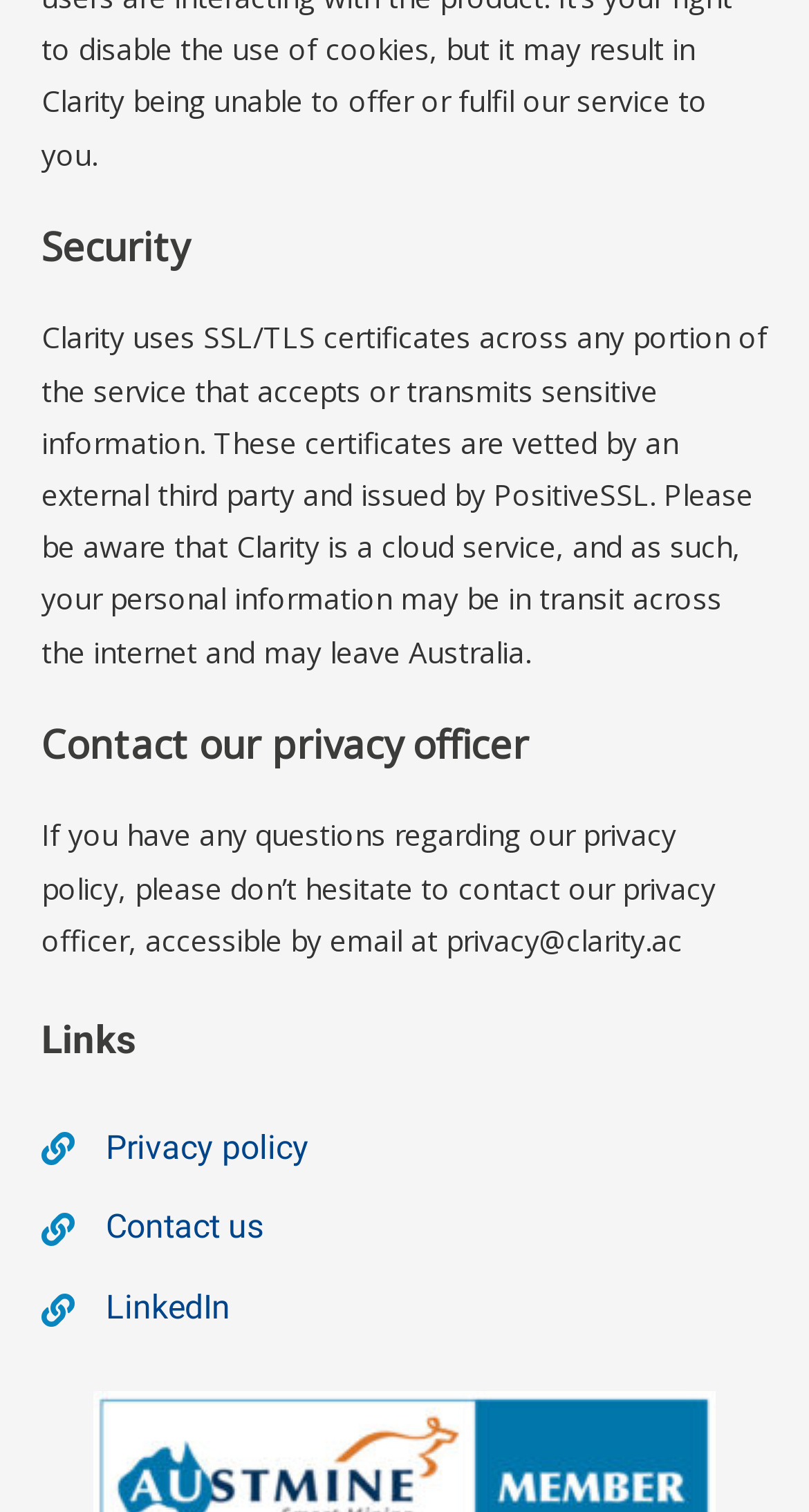Determine the bounding box coordinates of the UI element described below. Use the format (top-left x, top-left y, bottom-right x, bottom-right y) with floating point numbers between 0 and 1: Privacy policy

[0.051, 0.733, 0.949, 0.786]